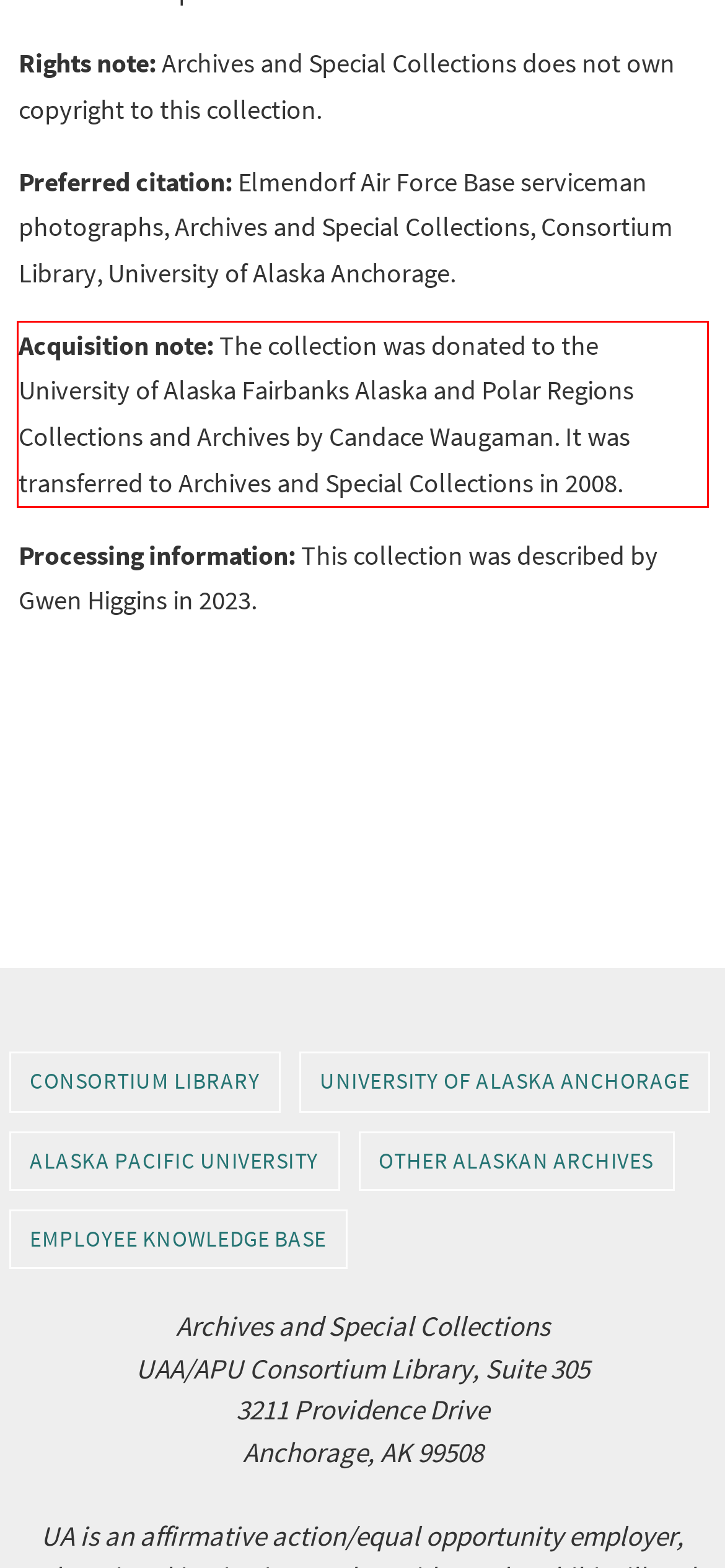You have a screenshot of a webpage with a red bounding box. Use OCR to generate the text contained within this red rectangle.

Acquisition note: The collection was donated to the University of Alaska Fairbanks Alaska and Polar Regions Collections and Archives by Candace Waugaman. It was transferred to Archives and Special Collections in 2008.